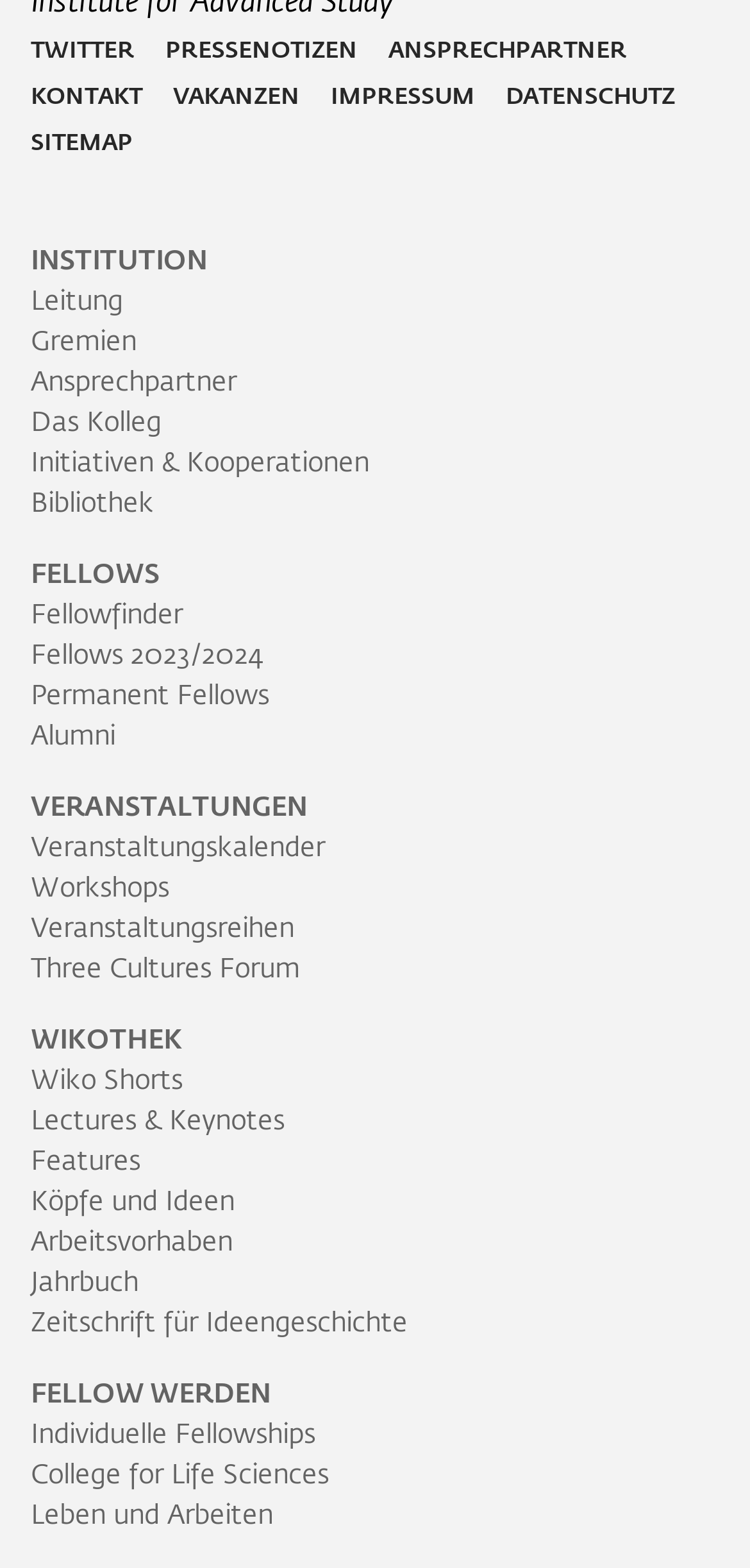What is the first link in the 'INSTITUTION' section?
Look at the screenshot and give a one-word or phrase answer.

Leitung